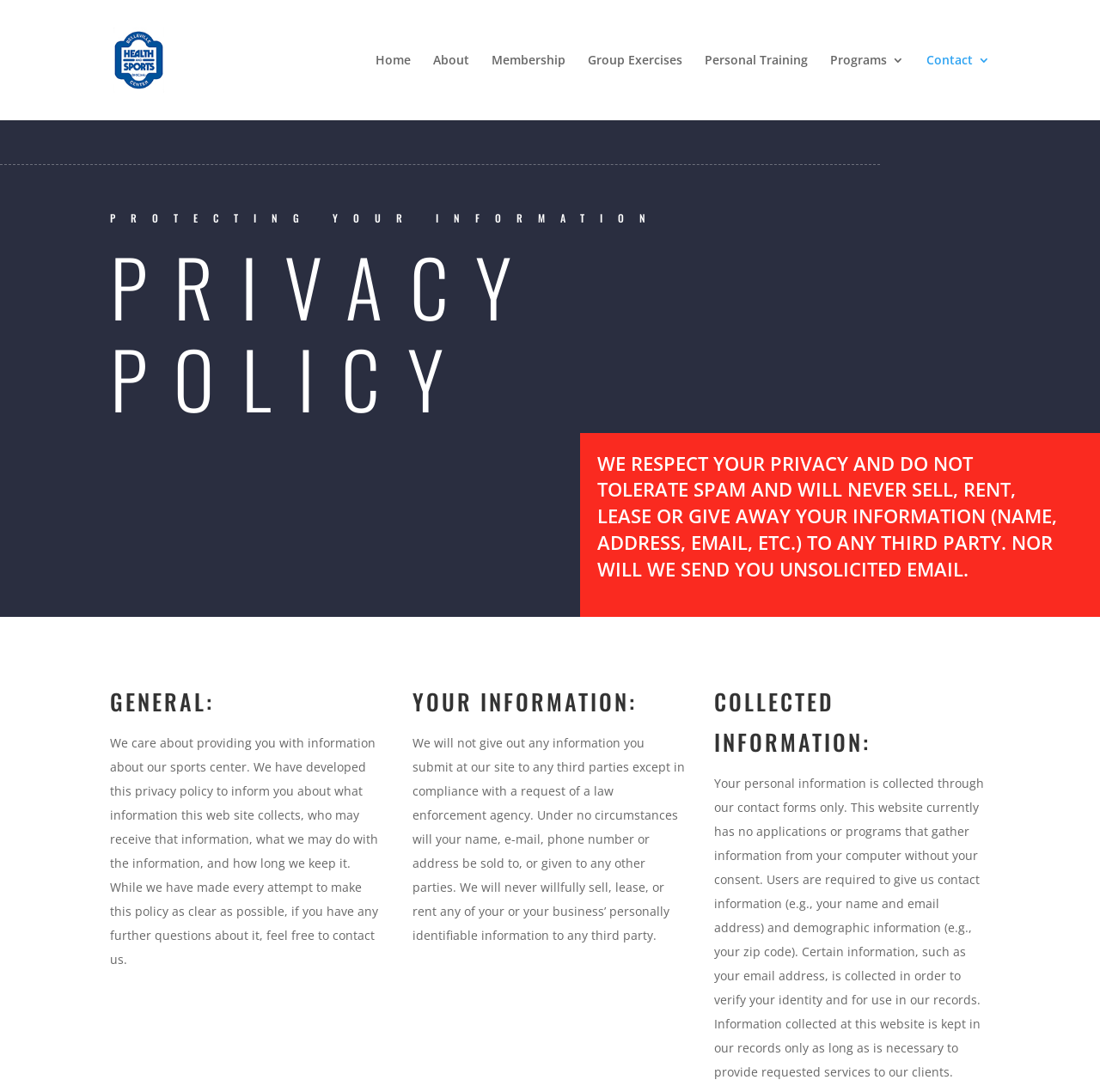Please use the details from the image to answer the following question comprehensively:
What is the purpose of collecting personal information?

According to the StaticText element, personal information is collected through contact forms and is used to verify identity and for use in records, in order to provide requested services to clients.